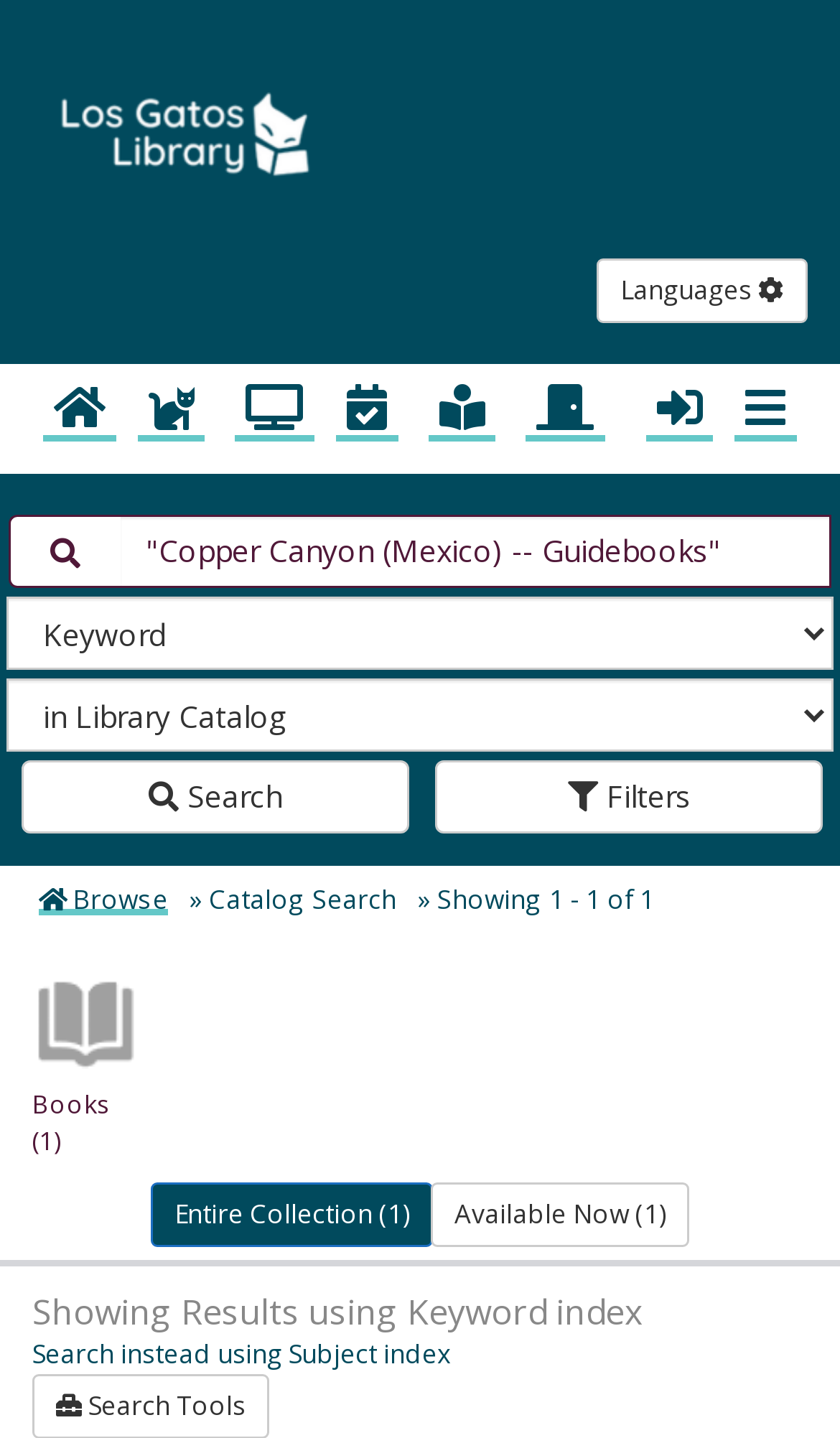Please give a short response to the question using one word or a phrase:
How many search results are shown?

1